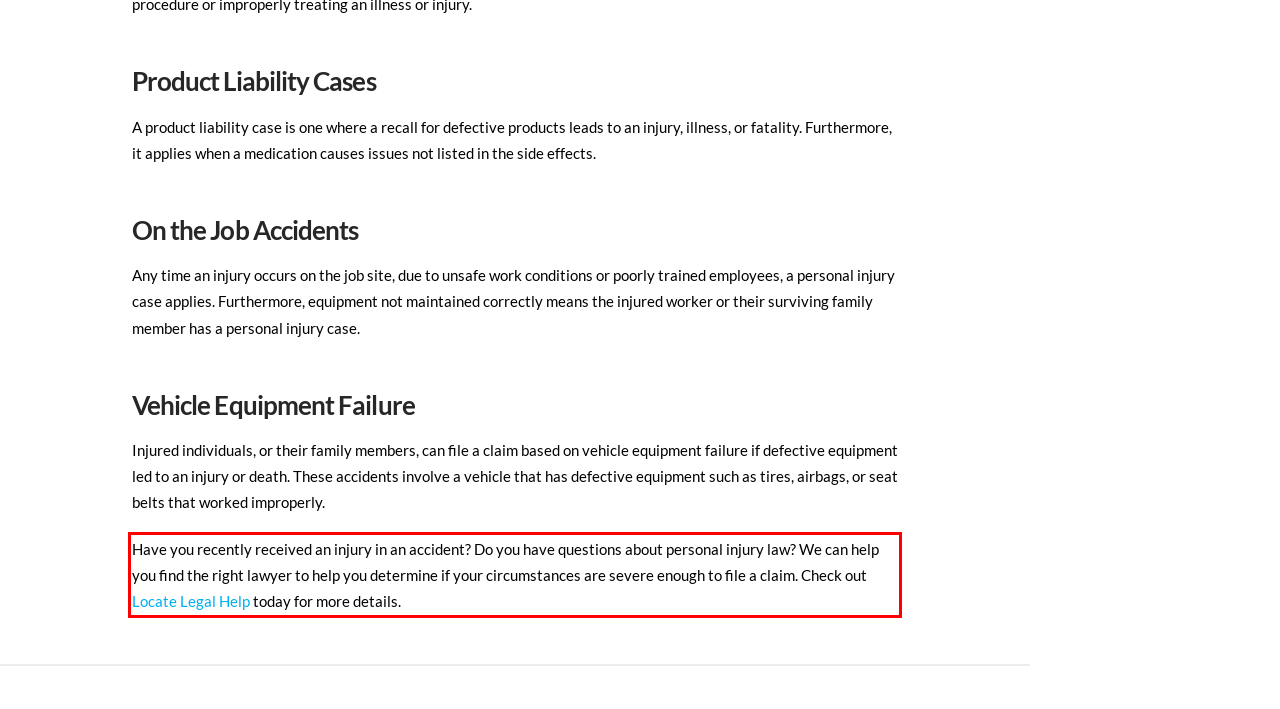You are given a webpage screenshot with a red bounding box around a UI element. Extract and generate the text inside this red bounding box.

Have you recently received an injury in an accident? Do you have questions about personal injury law? We can help you find the right lawyer to help you determine if your circumstances are severe enough to file a claim. Check out Locate Legal Help today for more details.